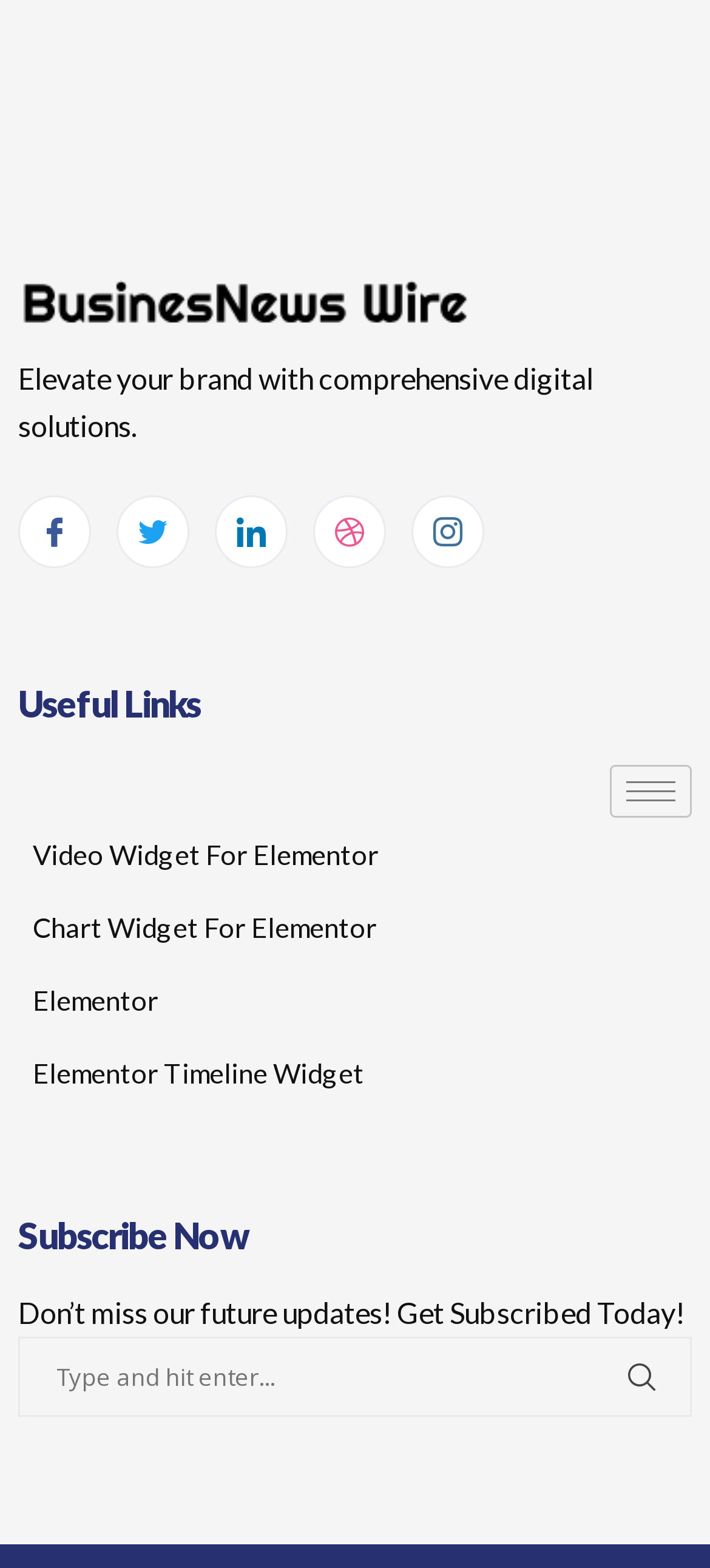Please identify the bounding box coordinates of the element's region that needs to be clicked to fulfill the following instruction: "Subscribe Now". The bounding box coordinates should consist of four float numbers between 0 and 1, i.e., [left, top, right, bottom].

[0.026, 0.767, 0.974, 0.808]